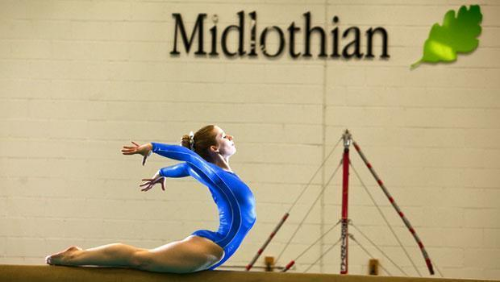Using details from the image, please answer the following question comprehensively:
What is the significance of the oak leaf logo?

The caption explains that the prominent oak leaf logo above the gymnast reinforces a sense of local pride and support for athletics, indicating its importance in the context of the image.